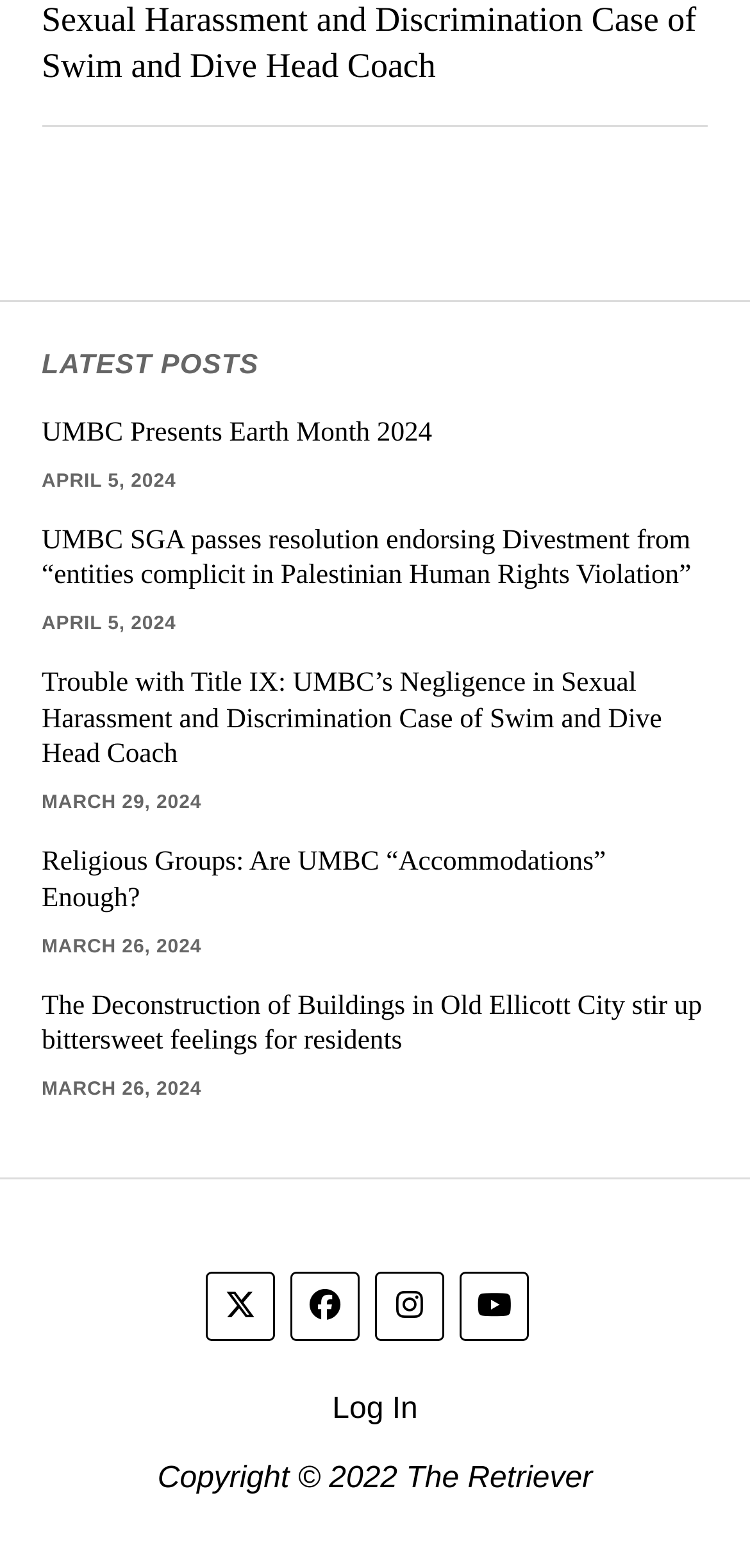Locate the bounding box of the UI element based on this description: "Blogs". Provide four float numbers between 0 and 1 as [left, top, right, bottom].

None